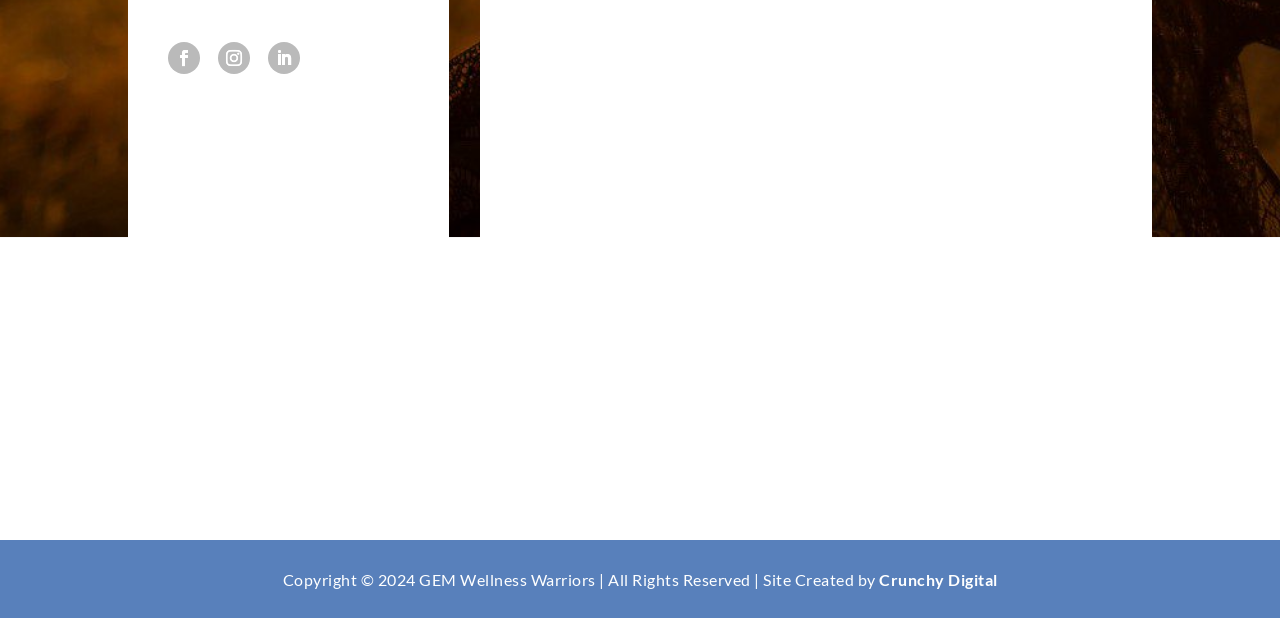Find the bounding box coordinates for the area you need to click to carry out the instruction: "Type message". The coordinates should be four float numbers between 0 and 1, indicated as [left, top, right, bottom].

[0.406, 0.234, 0.869, 0.544]